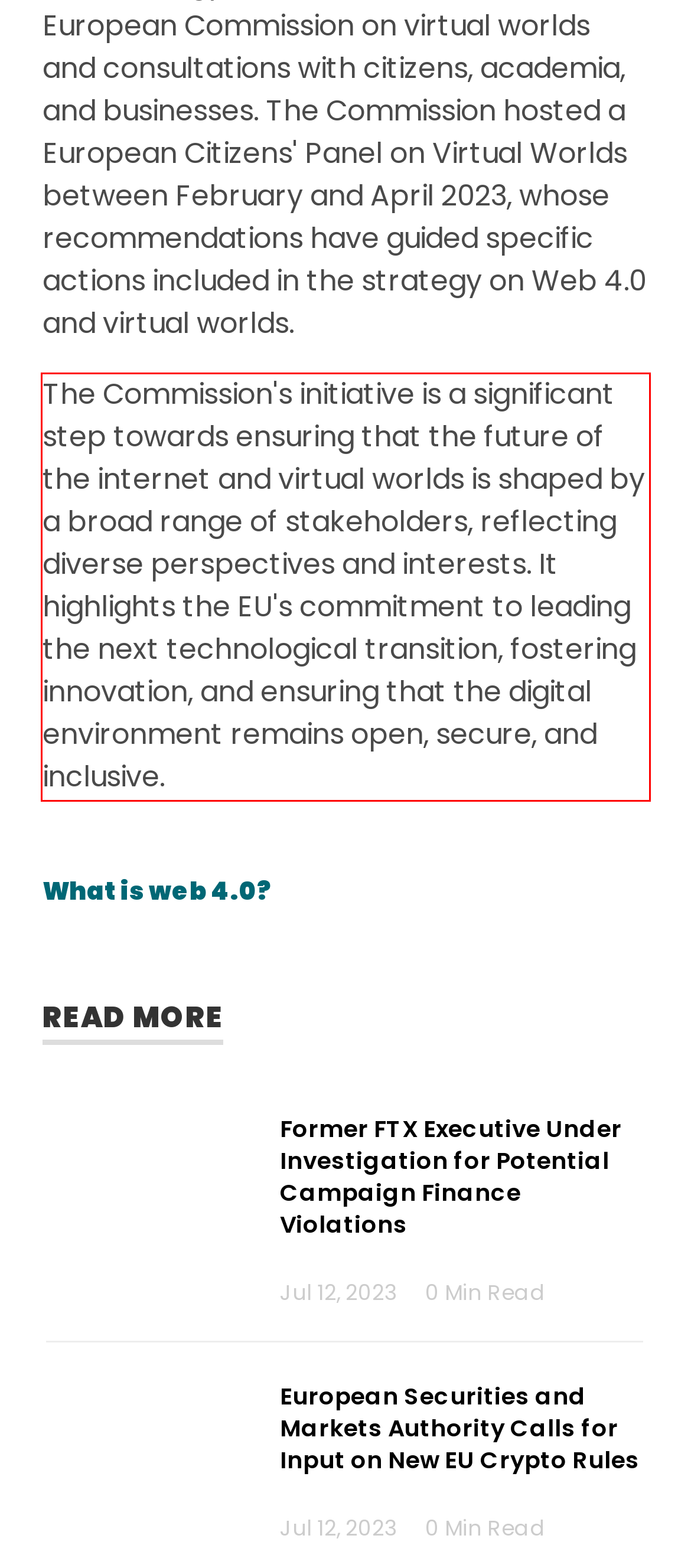Given a screenshot of a webpage with a red bounding box, extract the text content from the UI element inside the red bounding box.

The Commission's initiative is a significant step towards ensuring that the future of the internet and virtual worlds is shaped by a broad range of stakeholders, reflecting diverse perspectives and interests. It highlights the EU's commitment to leading the next technological transition, fostering innovation, and ensuring that the digital environment remains open, secure, and inclusive.